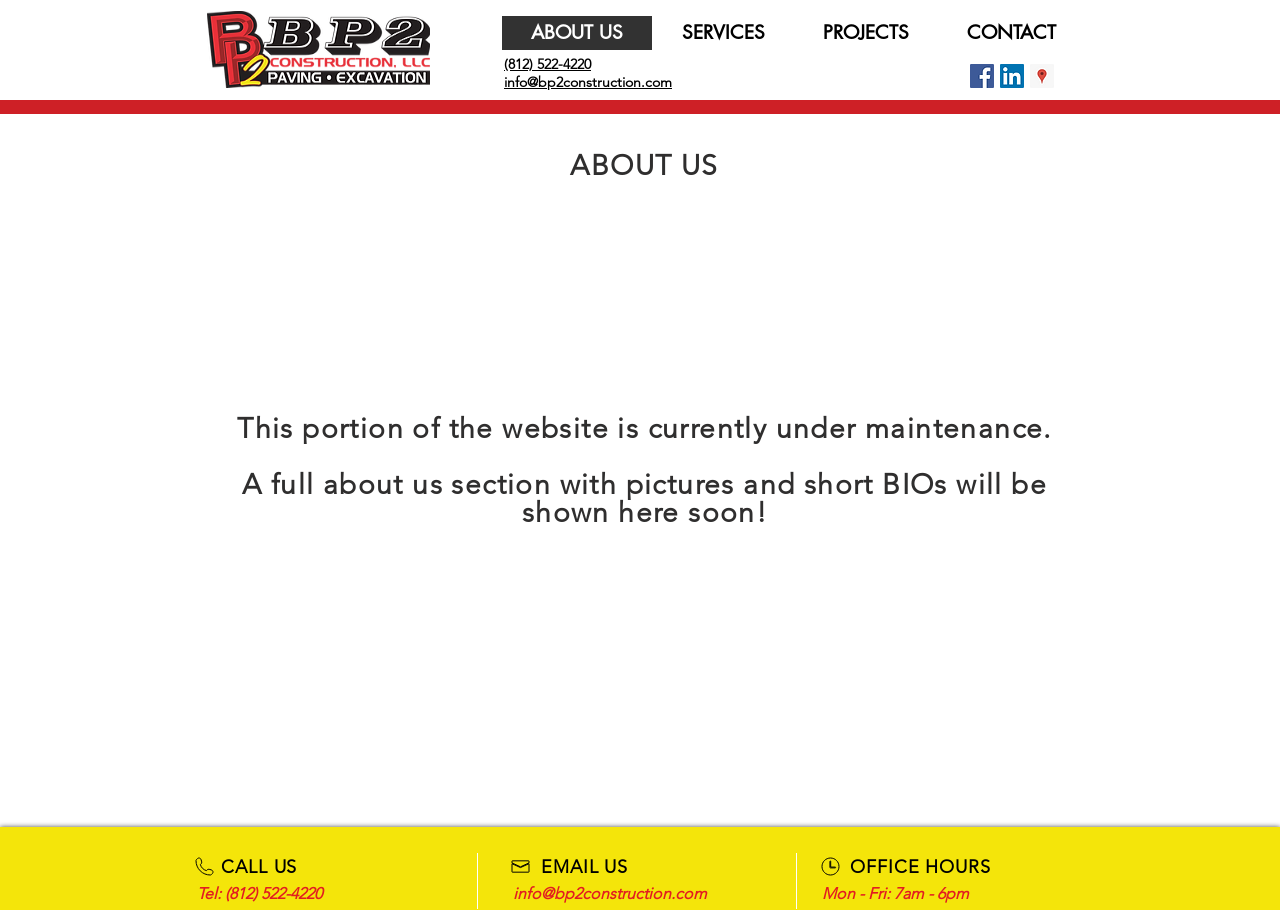What is the email address of bp2construction?
Look at the image and respond with a one-word or short phrase answer.

info@bp2construction.com